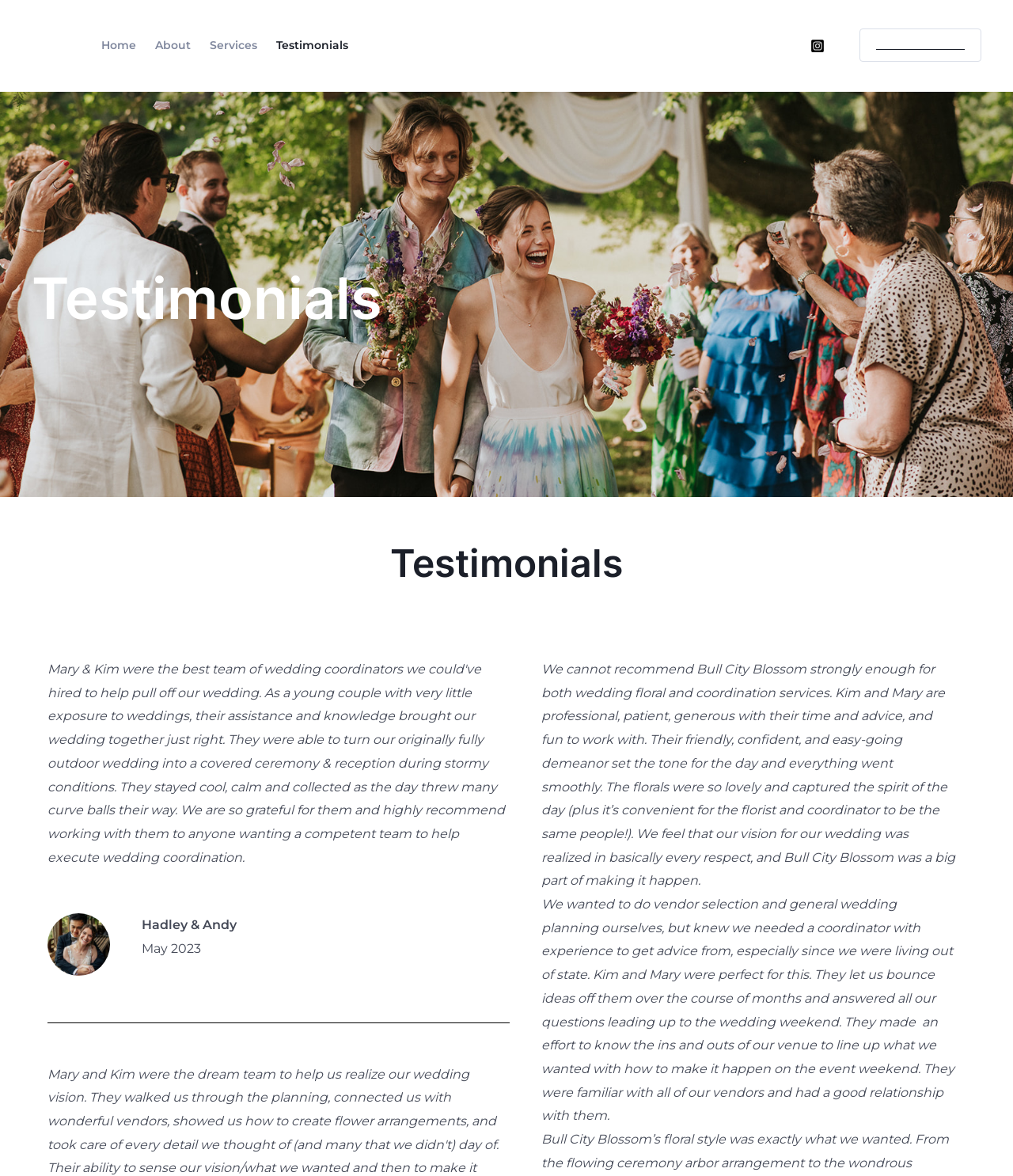Please find the bounding box coordinates (top-left x, top-left y, bottom-right x, bottom-right y) in the screenshot for the UI element described as follows: Work With US

[0.83, 0.024, 0.969, 0.053]